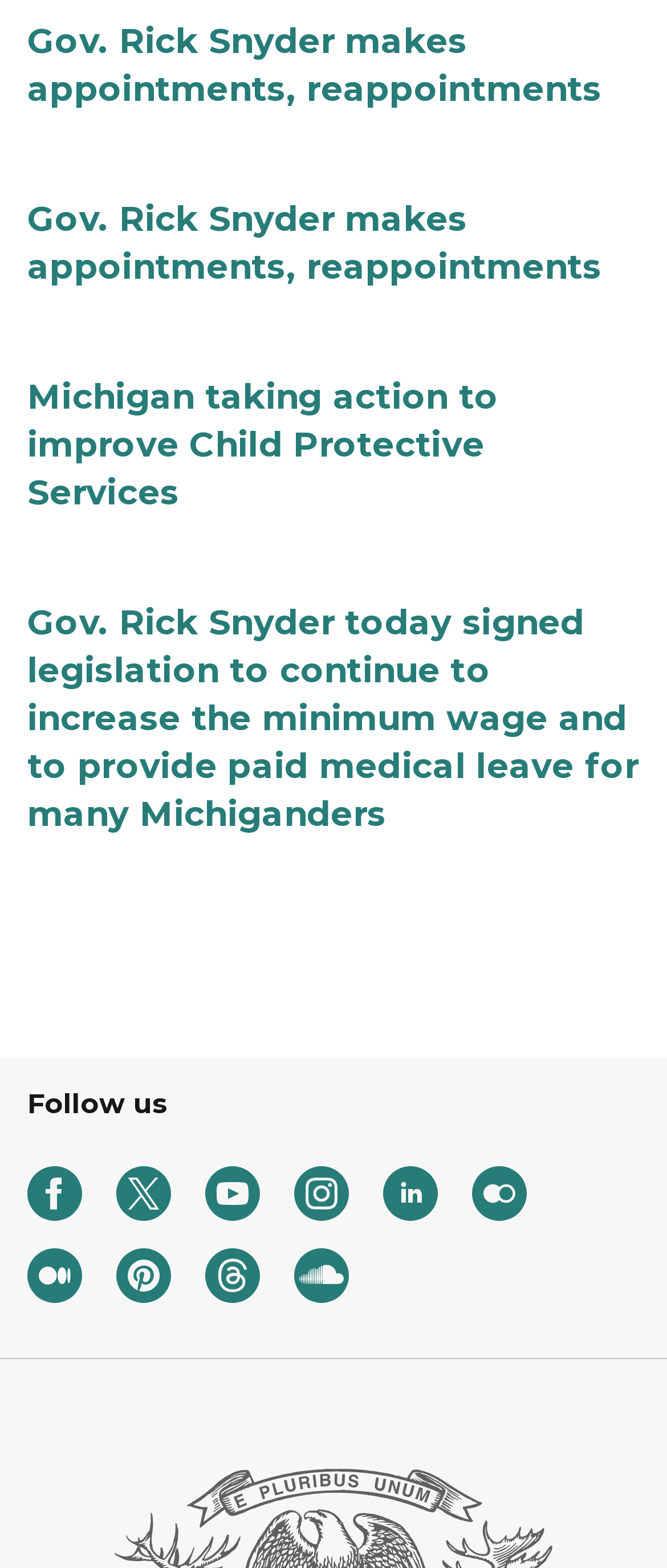What is the topic of the first news article?
Examine the image and give a concise answer in one word or a short phrase.

Gov. Rick Snyder makes appointments